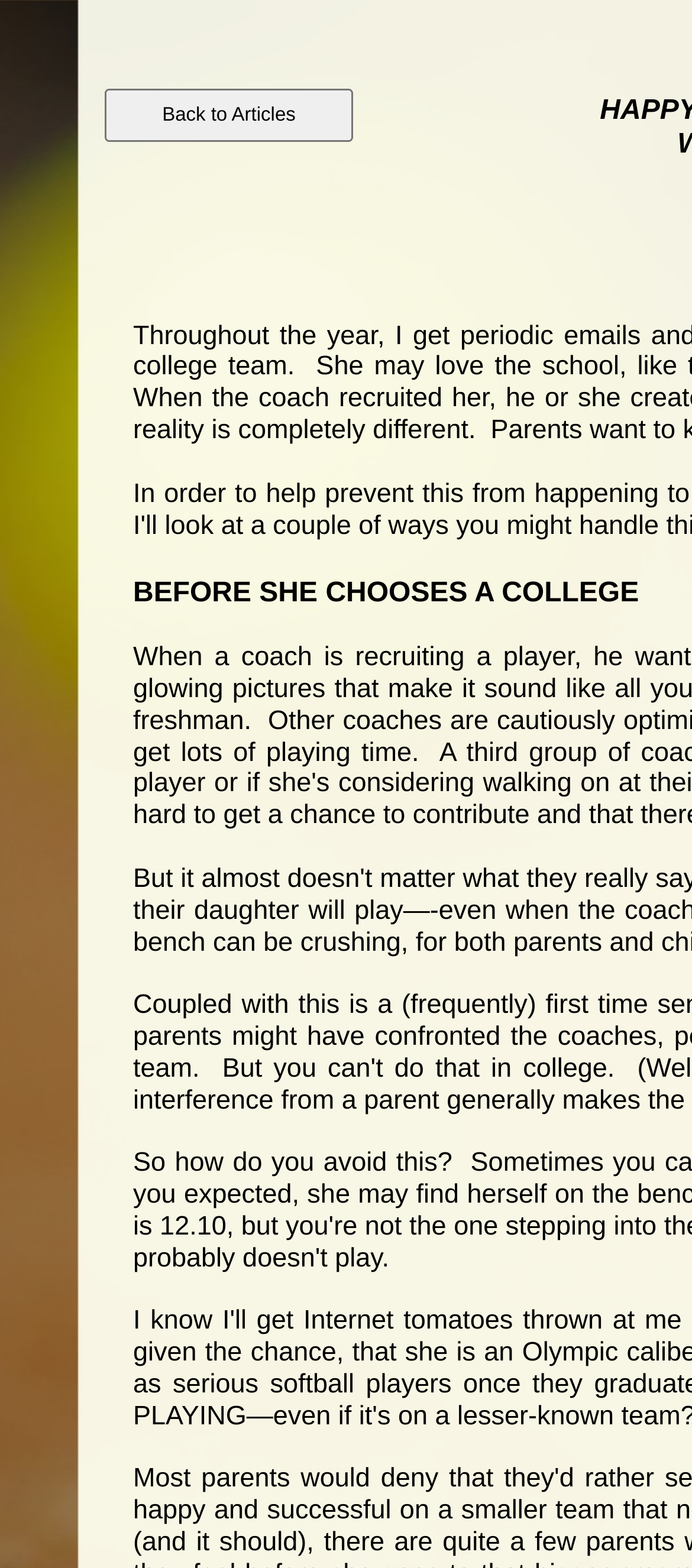Please find the bounding box coordinates (top-left x, top-left y, bottom-right x, bottom-right y) in the screenshot for the UI element described as follows: Back to Articles

[0.151, 0.057, 0.51, 0.09]